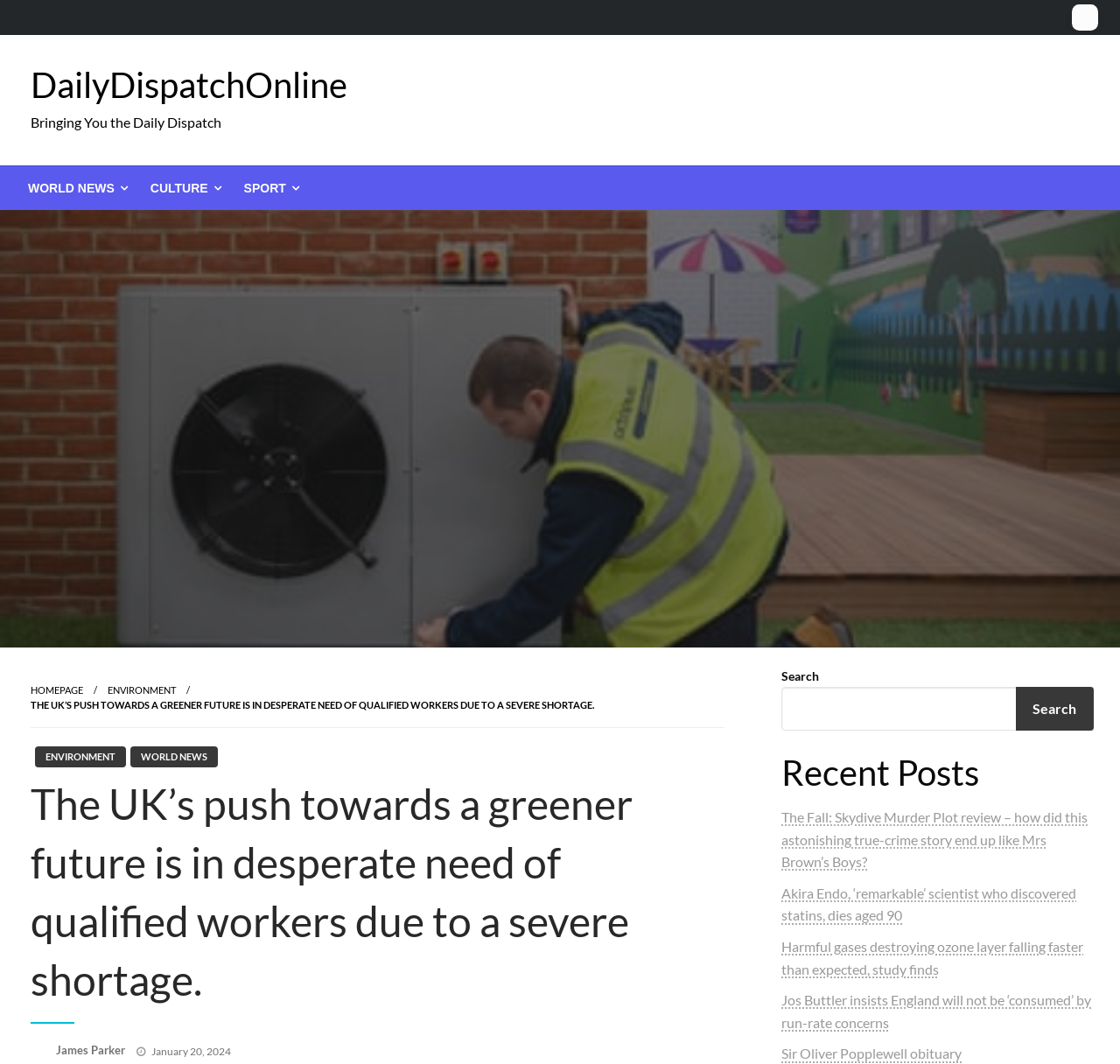Find the bounding box coordinates for the area you need to click to carry out the instruction: "Click on the 'WORLD NEWS' link". The coordinates should be four float numbers between 0 and 1, indicated as [left, top, right, bottom].

[0.116, 0.701, 0.195, 0.721]